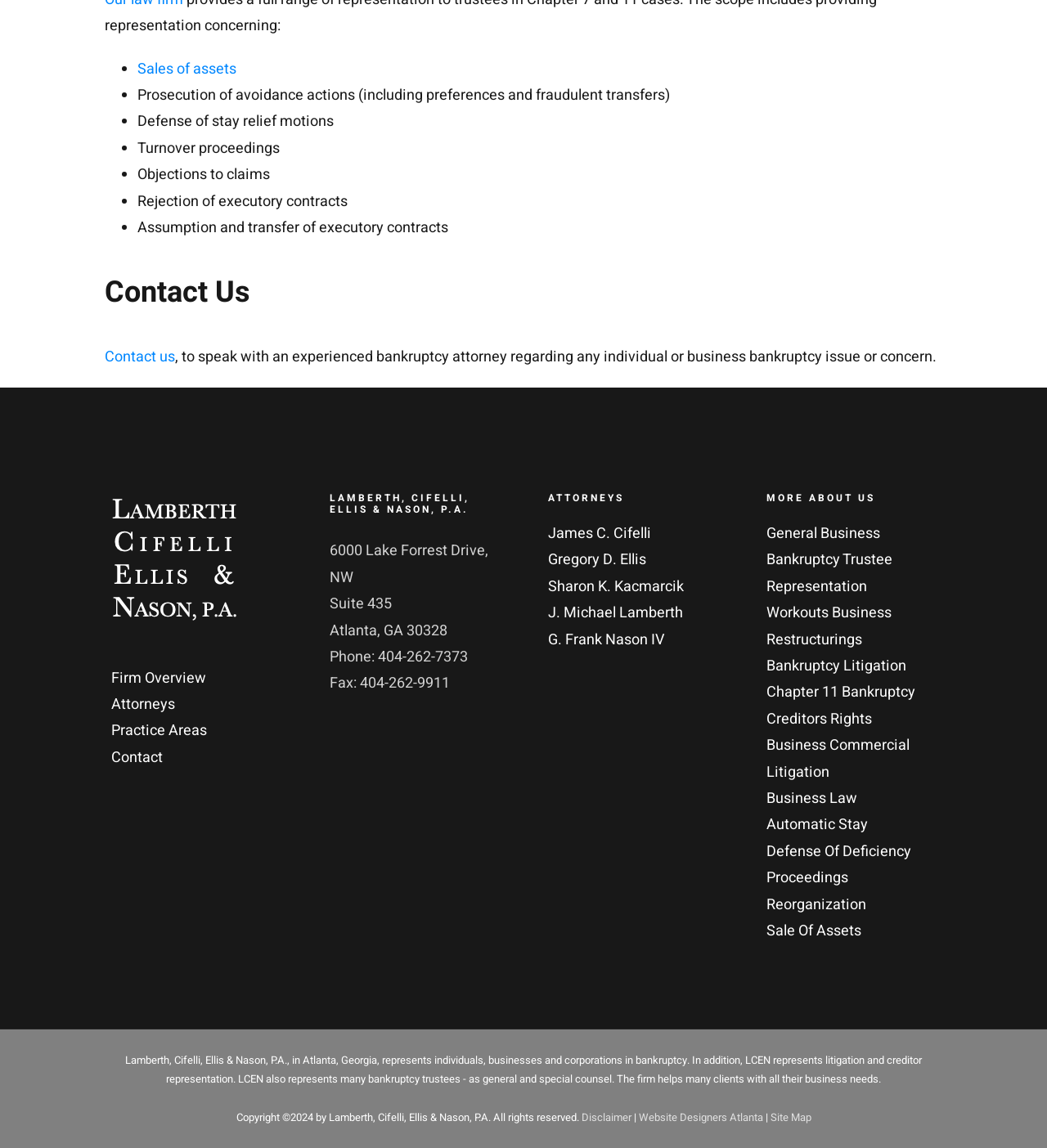Please identify the bounding box coordinates of the clickable element to fulfill the following instruction: "View Firm Overview". The coordinates should be four float numbers between 0 and 1, i.e., [left, top, right, bottom].

[0.106, 0.58, 0.268, 0.603]